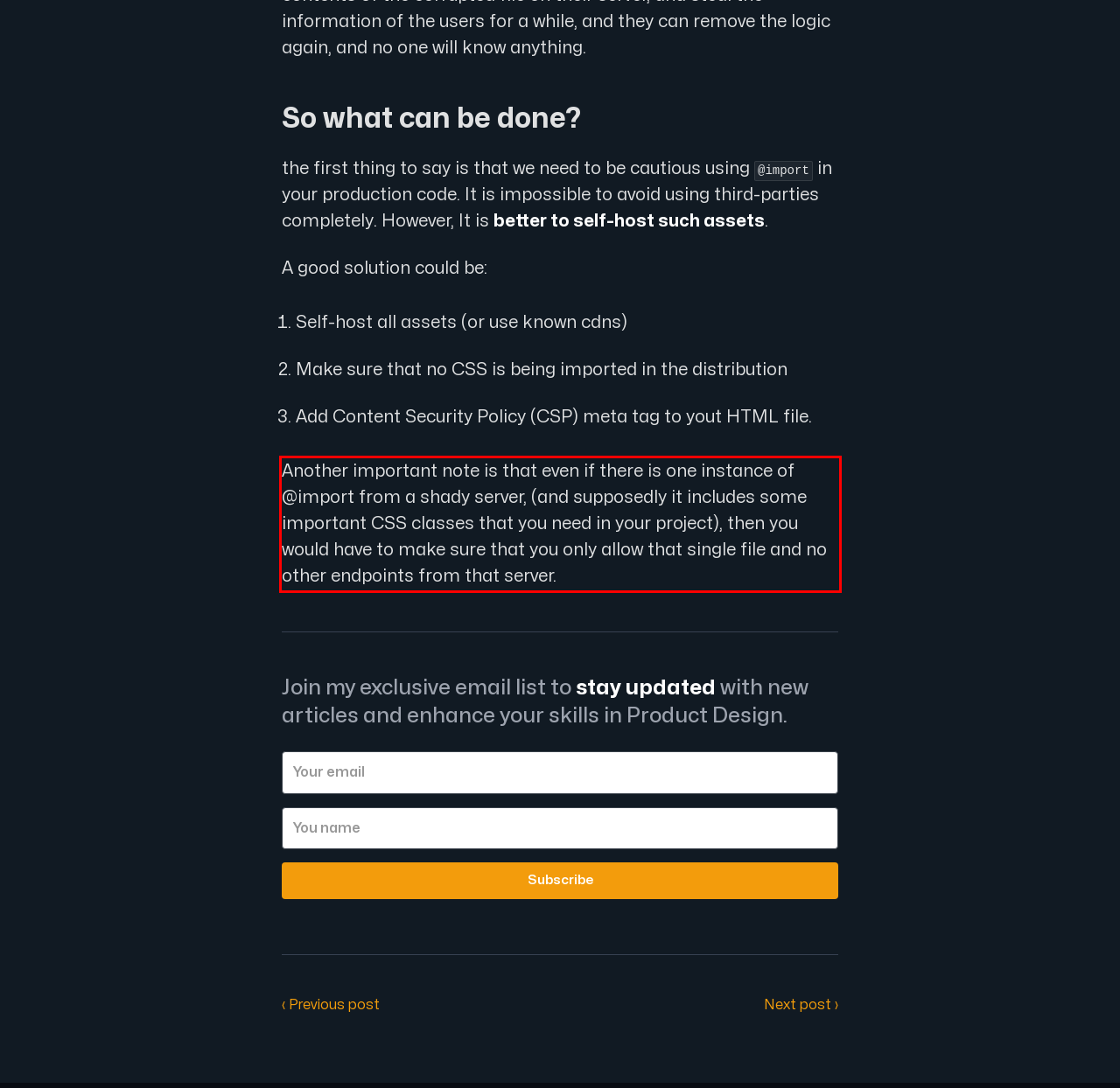Using the provided webpage screenshot, identify and read the text within the red rectangle bounding box.

Another important note is that even if there is one instance of @import from a shady server, (and supposedly it includes some important CSS classes that you need in your project), then you would have to make sure that you only allow that single file and no other endpoints from that server.